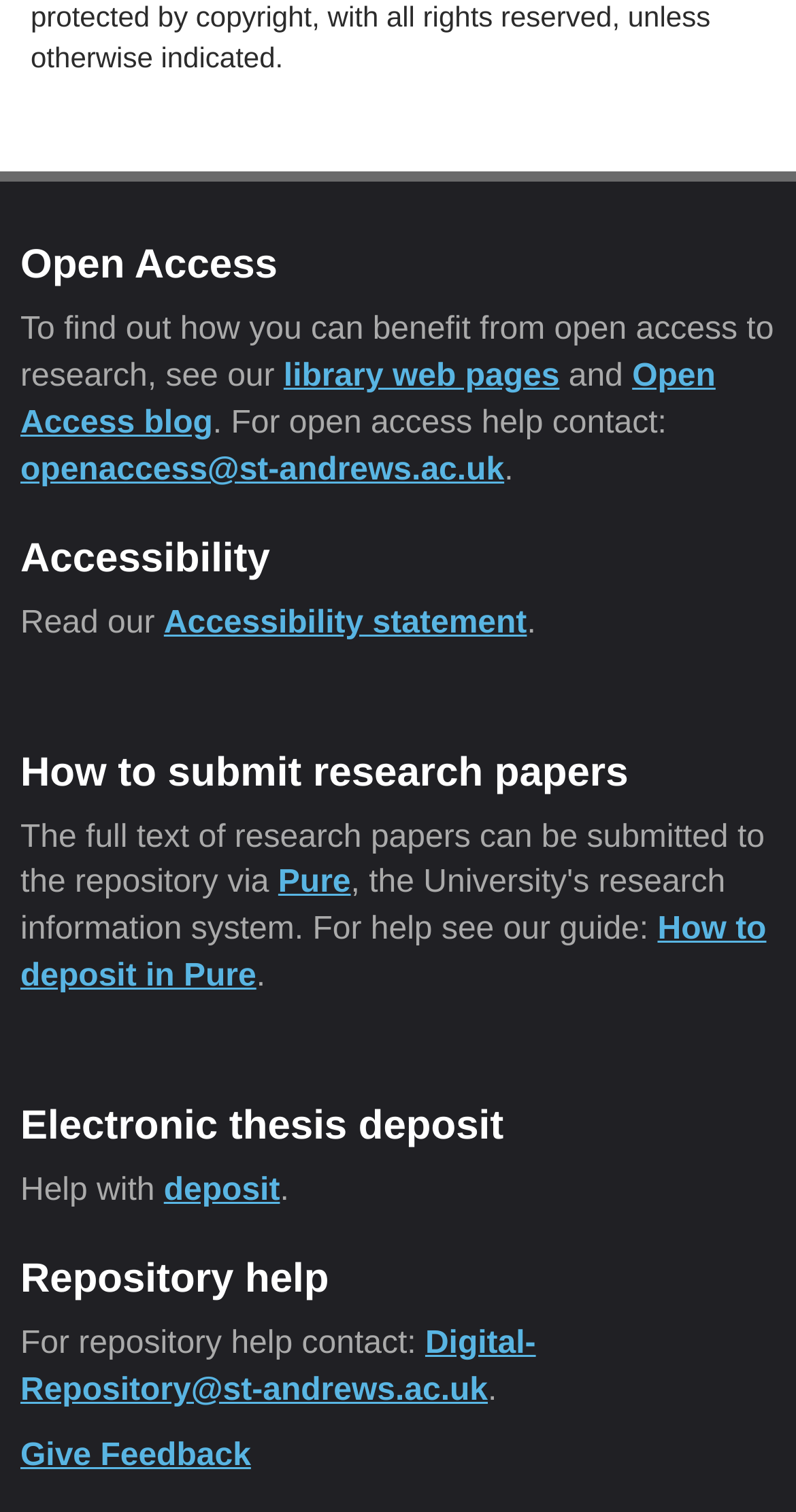How can I deposit an electronic thesis?
Based on the screenshot, give a detailed explanation to answer the question.

The webpage has a heading 'Electronic thesis deposit' and a link to 'deposit' with a preceding text 'Help with'. This suggests that users can get help with depositing an electronic thesis by following the provided link.